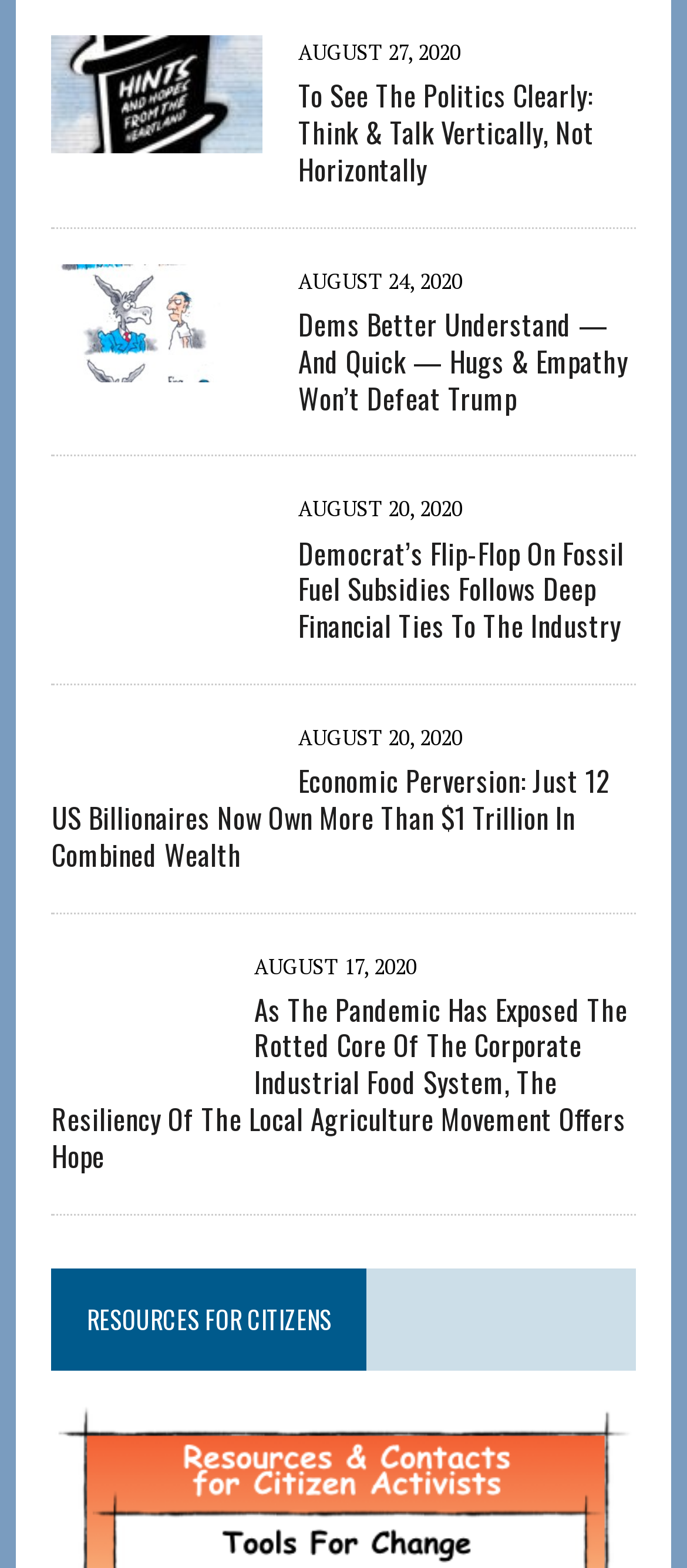What is the section title below all the articles?
Look at the image and provide a detailed response to the question.

I found the section title below all the articles by looking at the heading element with the text 'RESOURCES FOR CITIZENS' which is located below all the article elements.